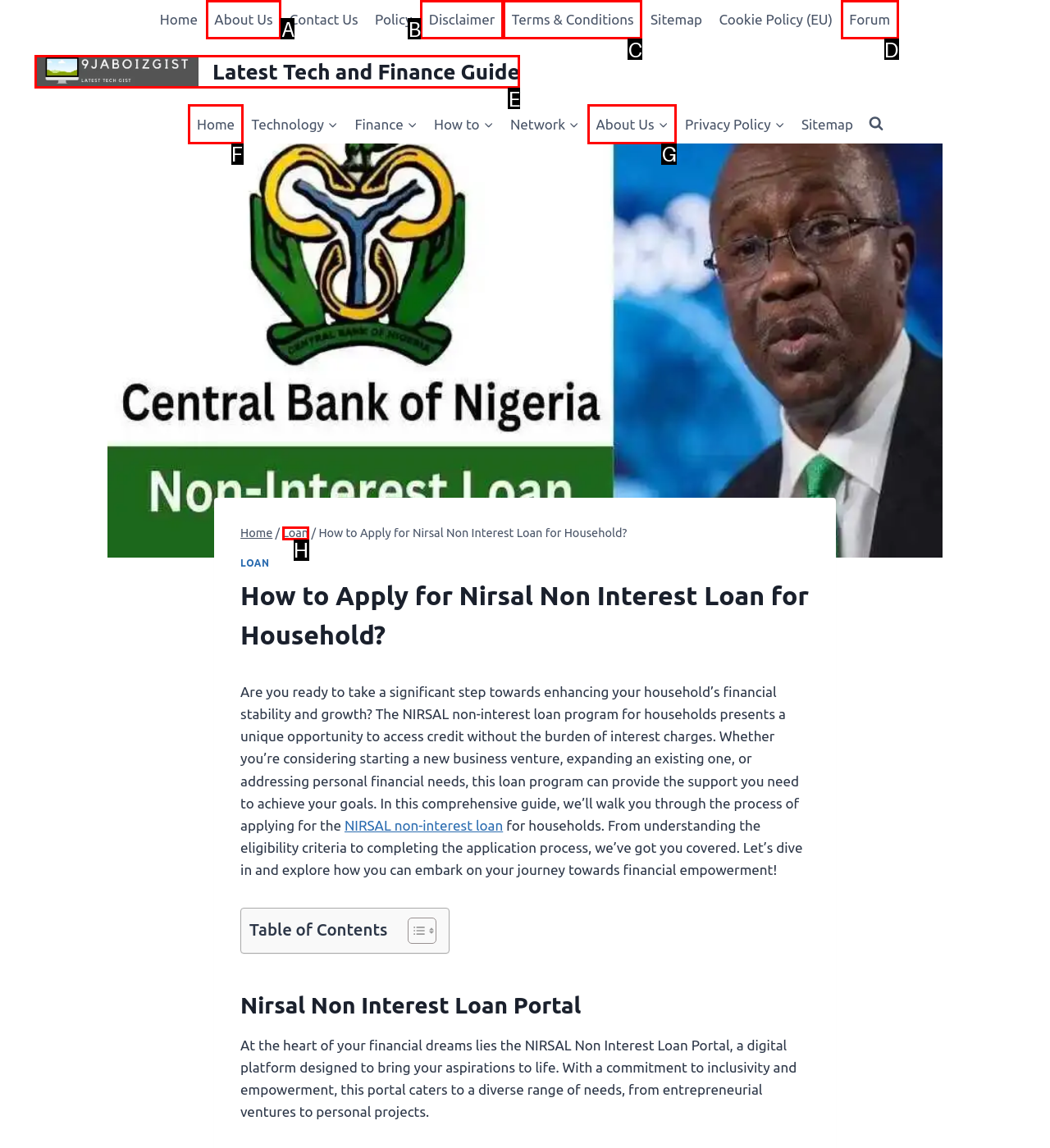To complete the task: View the 'Smartphones Review, Price, Specs and Features' page, select the appropriate UI element to click. Respond with the letter of the correct option from the given choices.

E